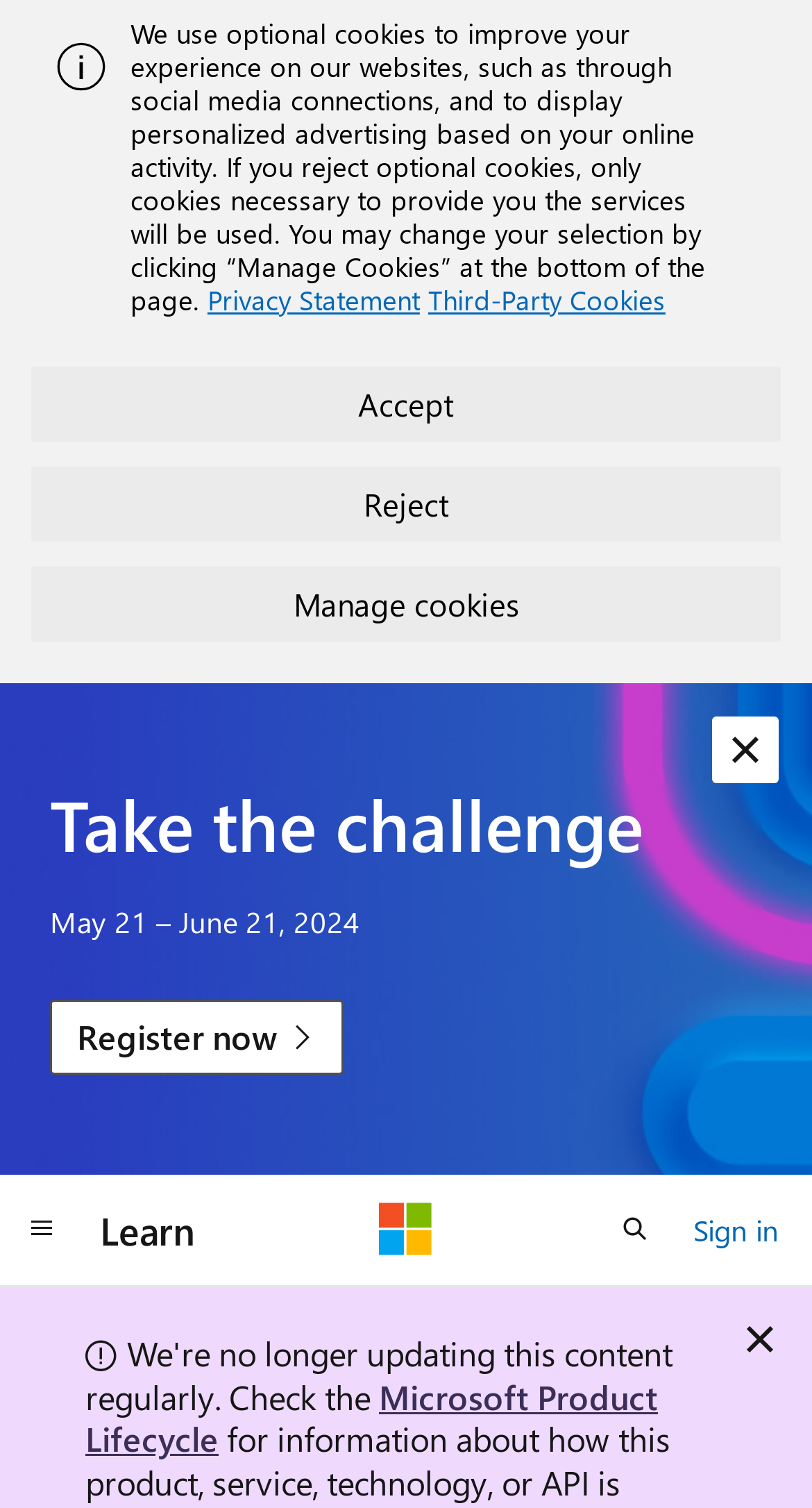Construct a comprehensive description capturing every detail on the webpage.

The webpage is about "Overview of Add-on Packages" on Microsoft Learn. At the top, there is an alert section that spans almost the entire width of the page, containing an image on the left side and a block of text on the right side. The text explains the use of optional cookies and provides links to "Privacy Statement" and "Third-Party Cookies". Below this section, there are three buttons: "Accept", "Reject", and "Manage cookies".

Further down, there is a heading "Take the challenge" followed by a text "May 21 – June 21, 2024" and a link "Register now". On the right side of this section, there is a button "Dismiss alert".

The top navigation bar contains a button "Global navigation" on the left side, followed by links "Learn" and "Microsoft". On the right side of the navigation bar, there is a button "Open search" and a link "Sign in".

At the bottom of the page, there is a link "Microsoft Product Lifecycle". Additionally, there is another "Dismiss alert" button located near the bottom right corner of the page.